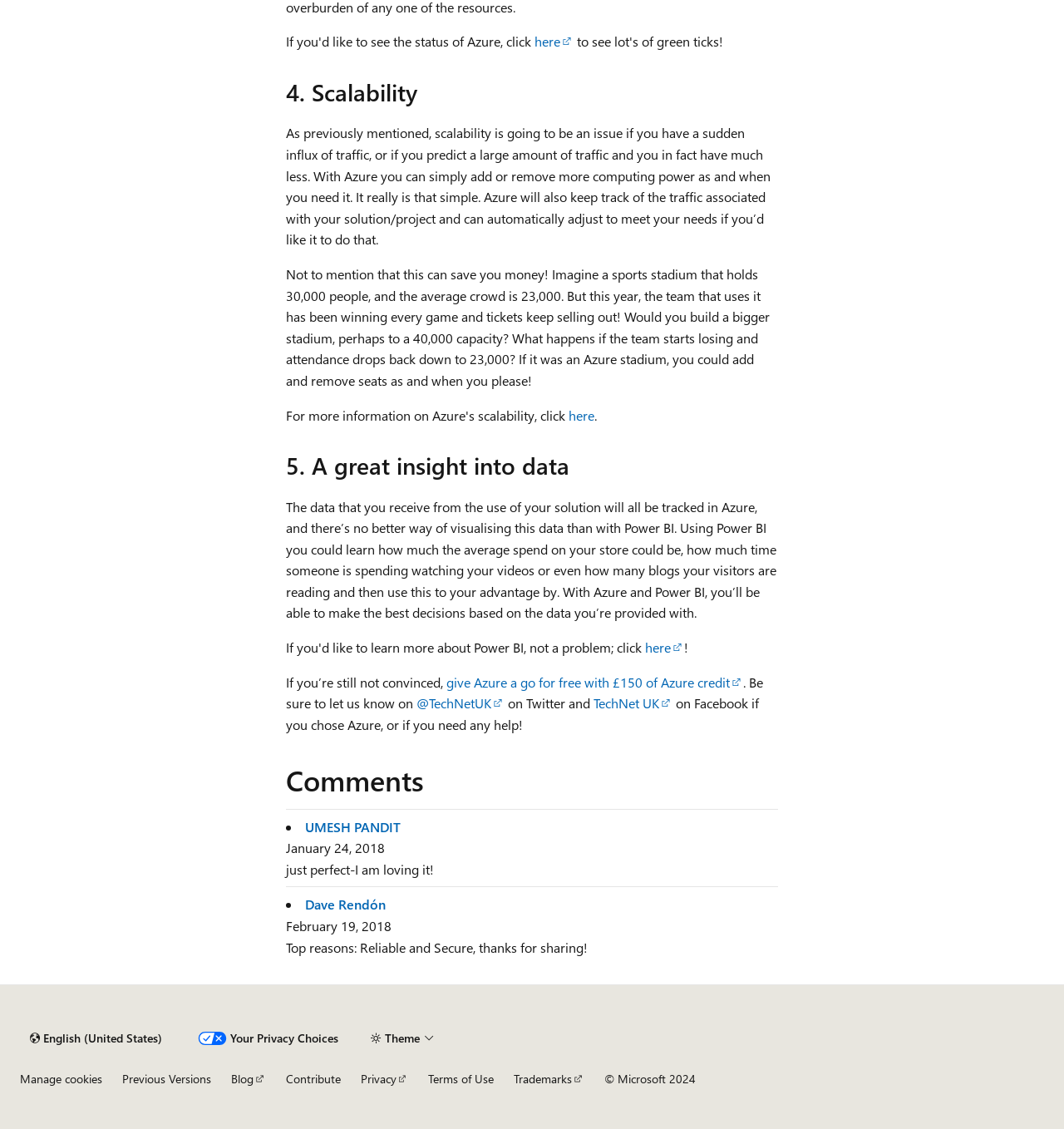Determine the bounding box coordinates for the area that should be clicked to carry out the following instruction: "Select a different theme".

[0.34, 0.908, 0.417, 0.931]